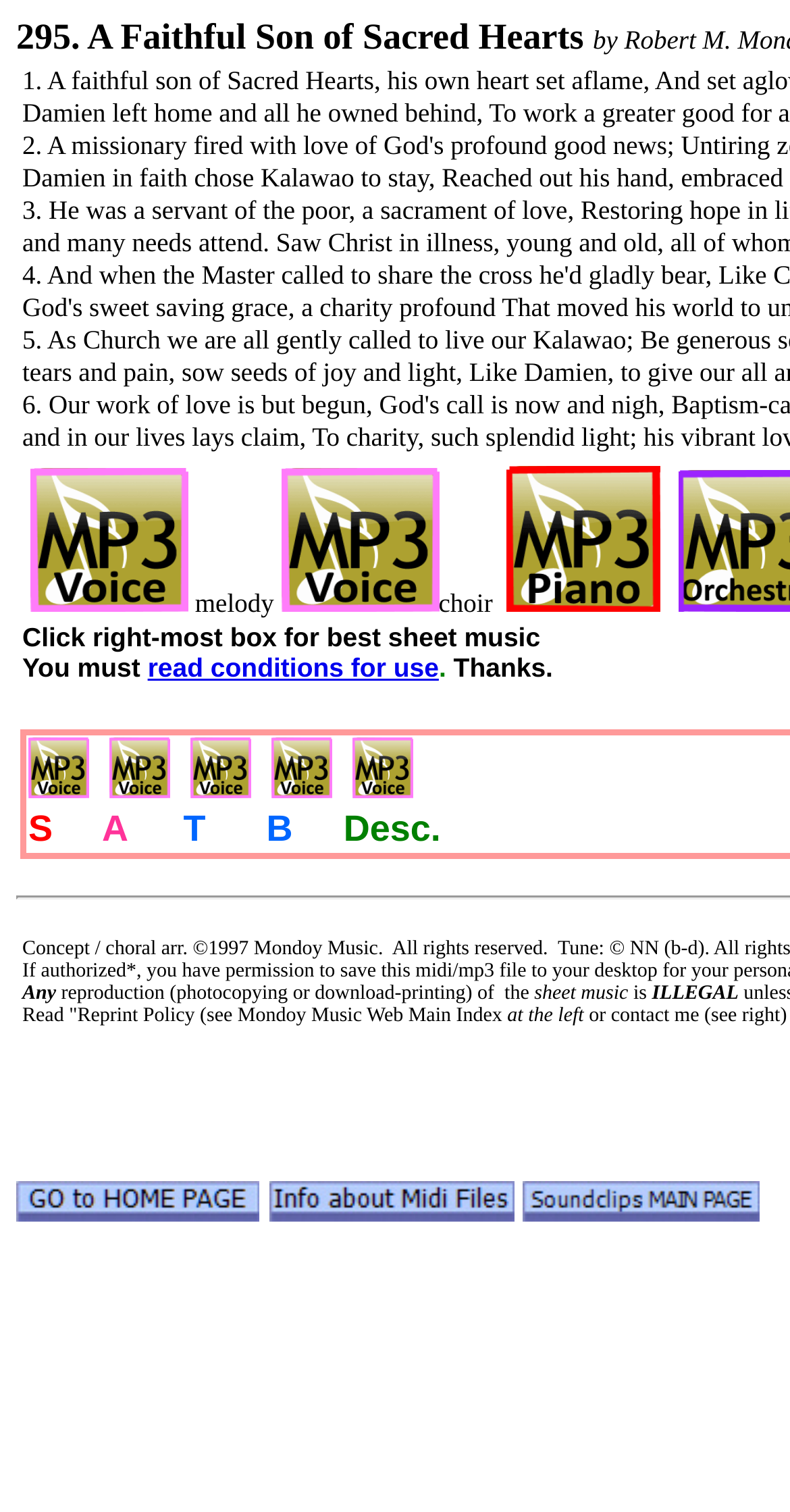Highlight the bounding box coordinates of the element that should be clicked to carry out the following instruction: "Go to home page". The coordinates must be given as four float numbers ranging from 0 to 1, i.e., [left, top, right, bottom].

[0.021, 0.797, 0.328, 0.812]